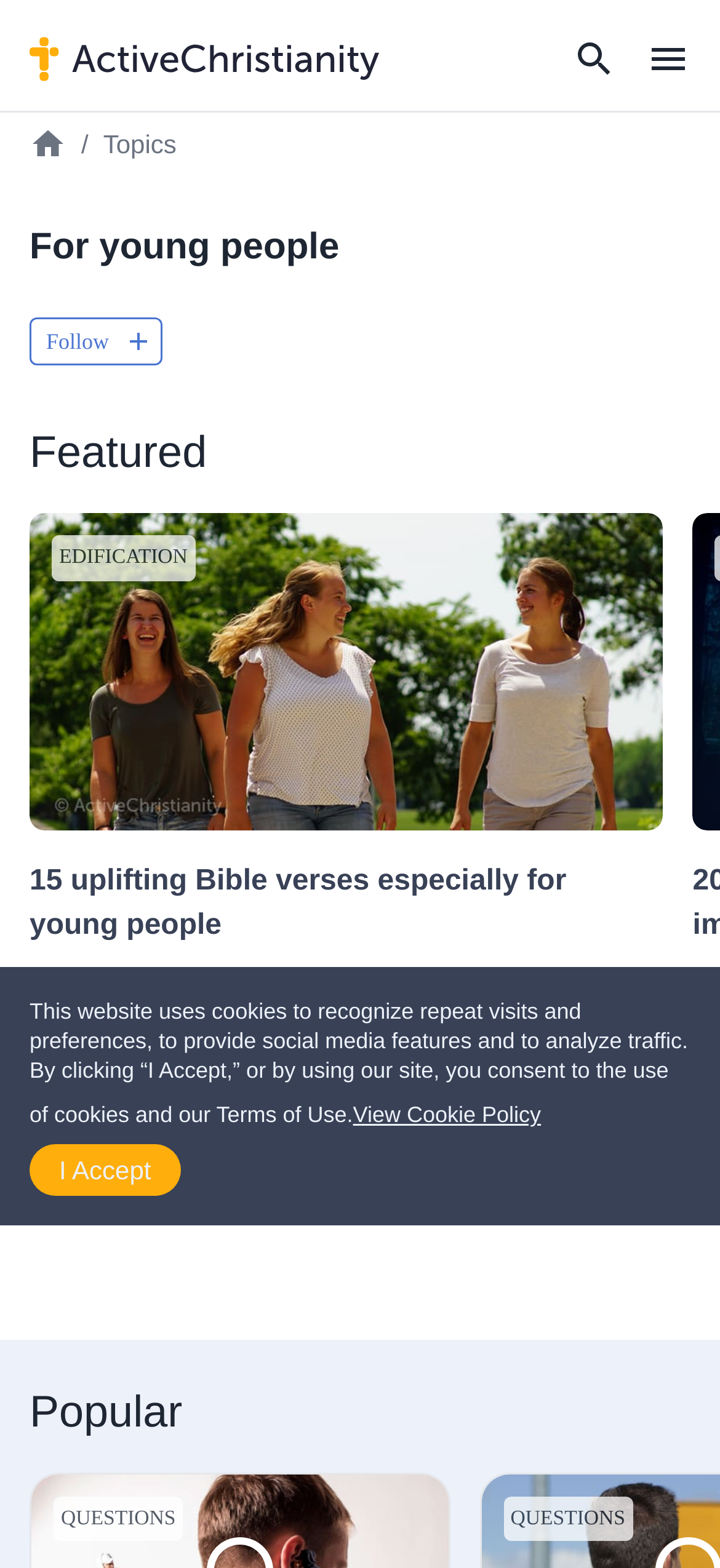Can you pinpoint the bounding box coordinates for the clickable element required for this instruction: "Go to the Explore page"? The coordinates should be four float numbers between 0 and 1, i.e., [left, top, right, bottom].

[0.202, 0.696, 0.4, 0.78]